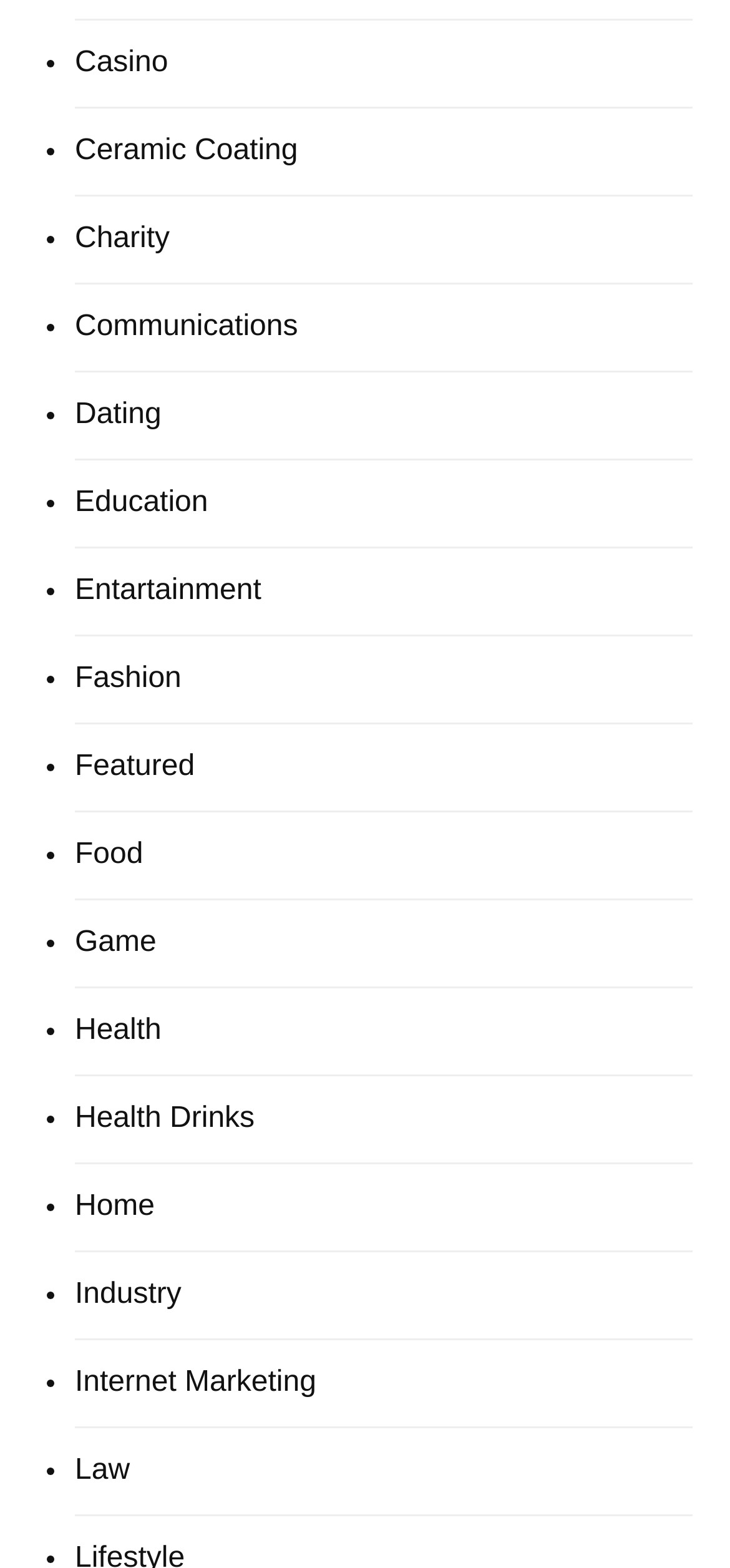Can you identify the bounding box coordinates of the clickable region needed to carry out this instruction: 'Visit Education'? The coordinates should be four float numbers within the range of 0 to 1, stated as [left, top, right, bottom].

[0.103, 0.312, 0.285, 0.331]